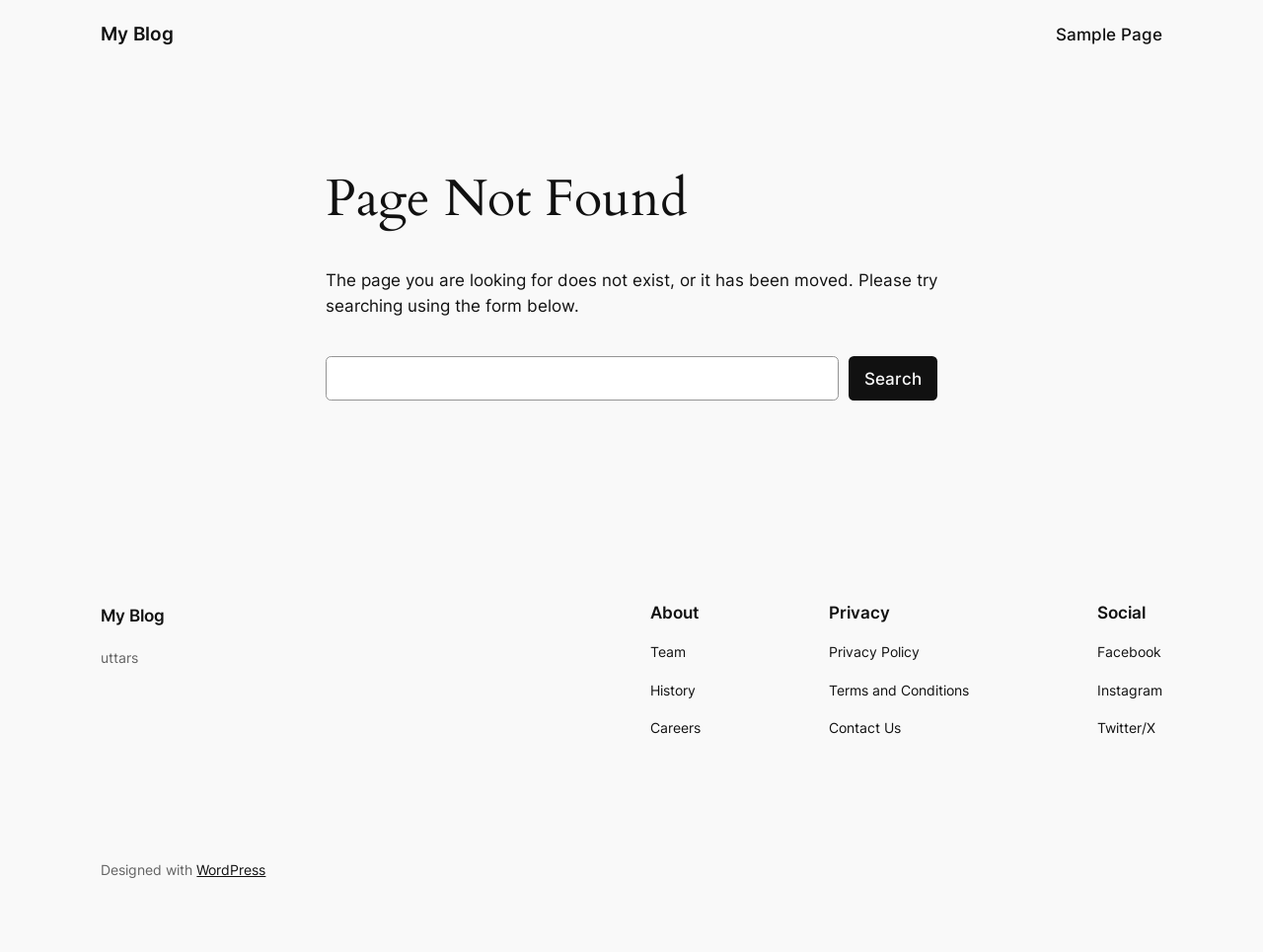By analyzing the image, answer the following question with a detailed response: What can be done on this page?

The presence of a search form with a search box and a search button suggests that users can search for content on this page.